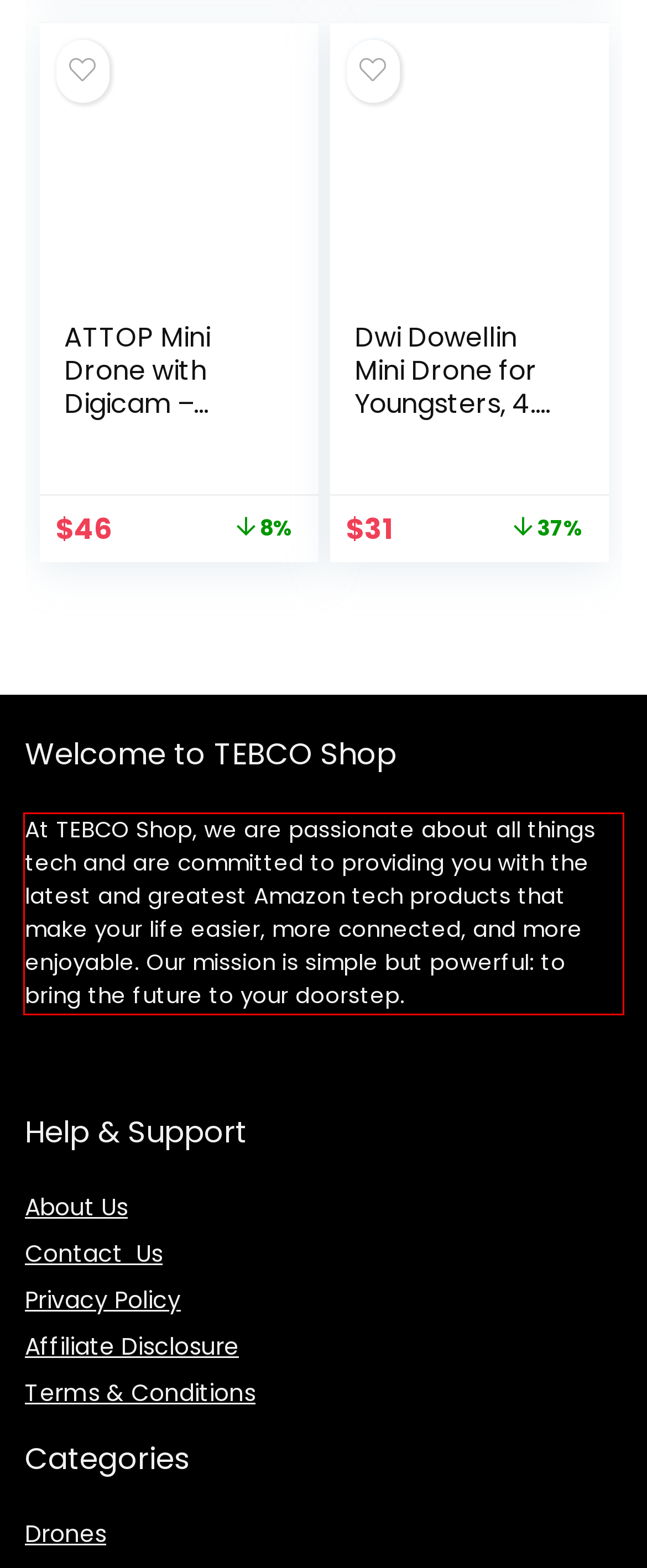You are presented with a screenshot containing a red rectangle. Extract the text found inside this red bounding box.

At TEBCO Shop, we are passionate about all things tech and are committed to providing you with the latest and greatest Amazon tech products that make your life easier, more connected, and more enjoyable. Our mission is simple but powerful: to bring the future to your doorstep.